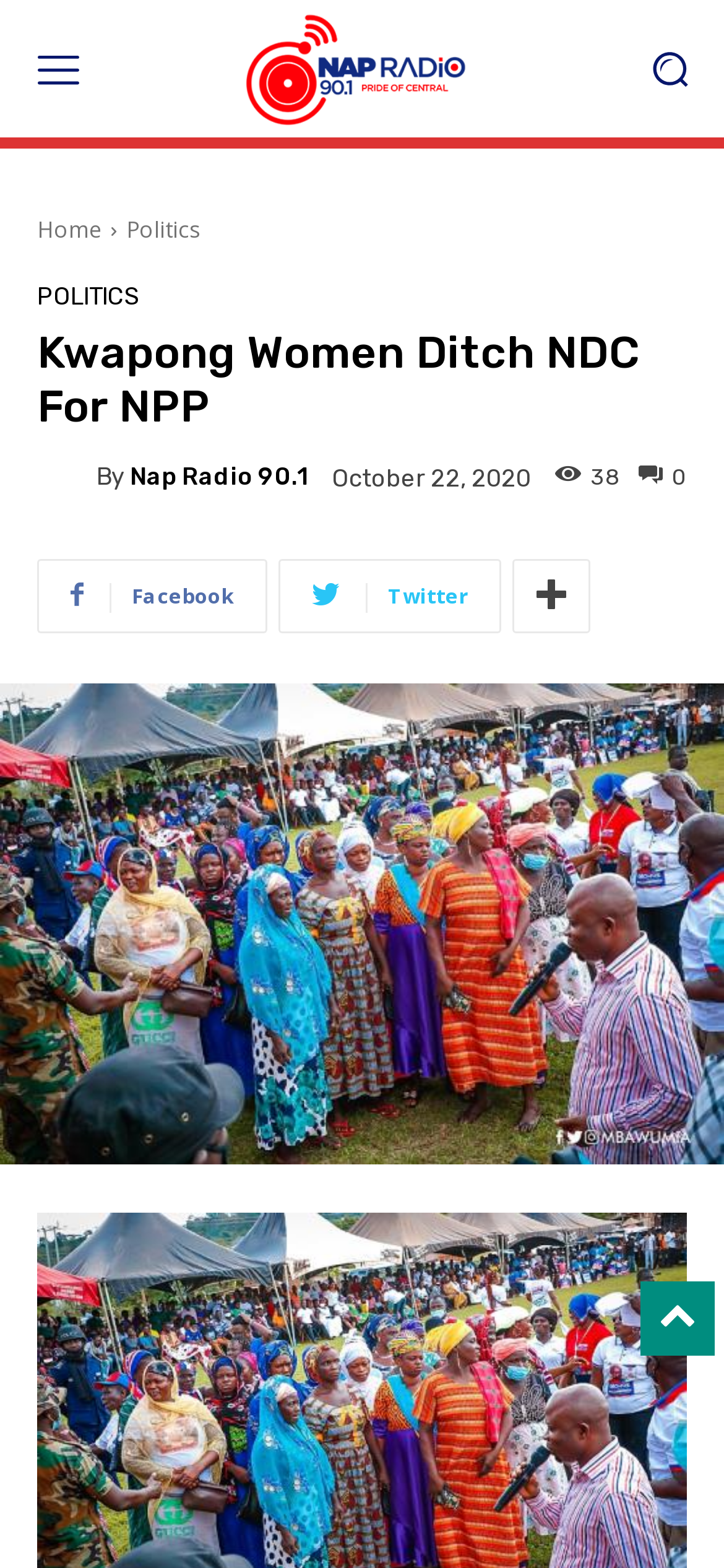Look at the image and write a detailed answer to the question: 
What social media platforms are available?

I found the answer by looking at the bottom of the webpage, where there are links with Facebook and Twitter icons. This suggests that the webpage allows users to share content on these social media platforms.